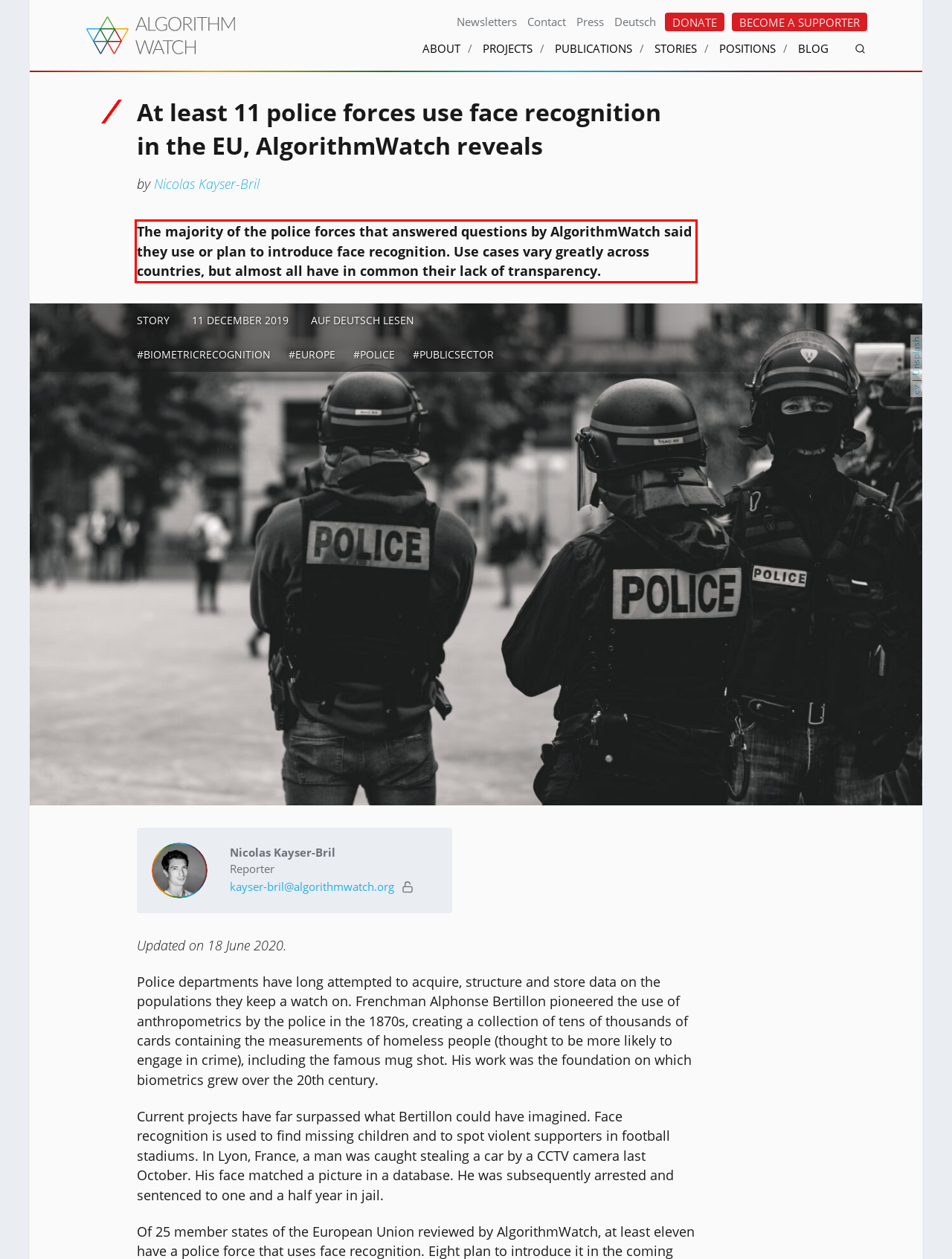Examine the webpage screenshot and use OCR to recognize and output the text within the red bounding box.

The majority of the police forces that answered questions by AlgorithmWatch said they use or plan to introduce face recognition. Use cases vary greatly across countries, but almost all have in common their lack of transparency.